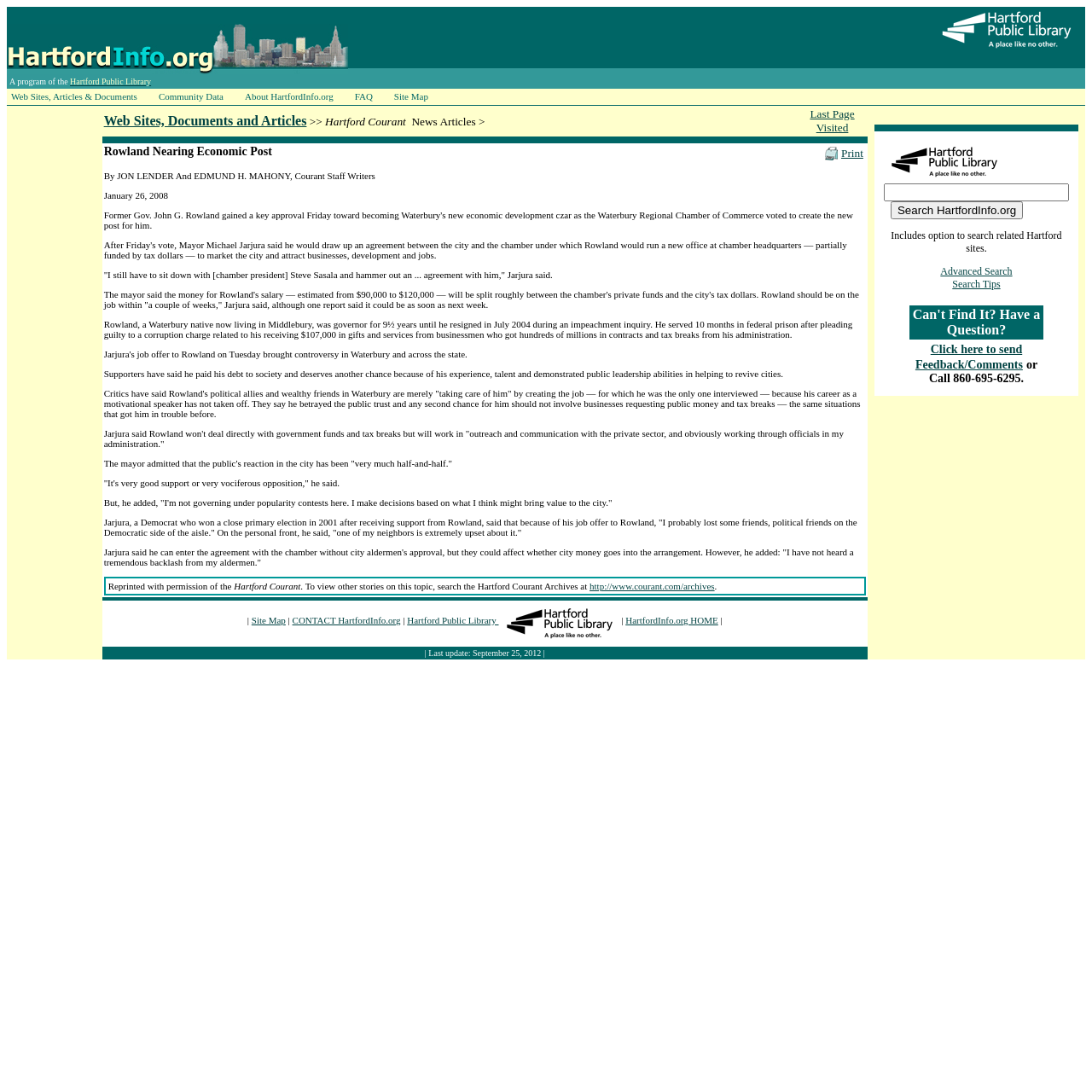Provide a thorough description of the webpage's content and layout.

The webpage is about Rowland Nearing Economic Post, a news article from the Hartford Courant. At the top, there is a logo of HartfordInfo.org, a program of the Hartford Public Library, along with a navigation menu that includes links to Web Sites, Articles & Documents, Community Data, and more. 

Below the navigation menu, there is a header section that displays the title of the news article, "Rowland Nearing Economic Post", along with links to related topics such as Web Sites, Documents and Articles, and Last Page Visited. 

The main content of the webpage is the news article itself, which discusses former Governor John G. Rowland's new role as Waterbury's economic development czar. The article provides details about Rowland's salary, his responsibilities, and the controversy surrounding his appointment. 

On the right side of the article, there is a section with links to related stories on the topic, as well as a "Print" button. At the bottom of the webpage, there are links to the Site Map, CONTACT HartfordInfo.org, Hartford Public Library, and HartfordInfo.org HOME.